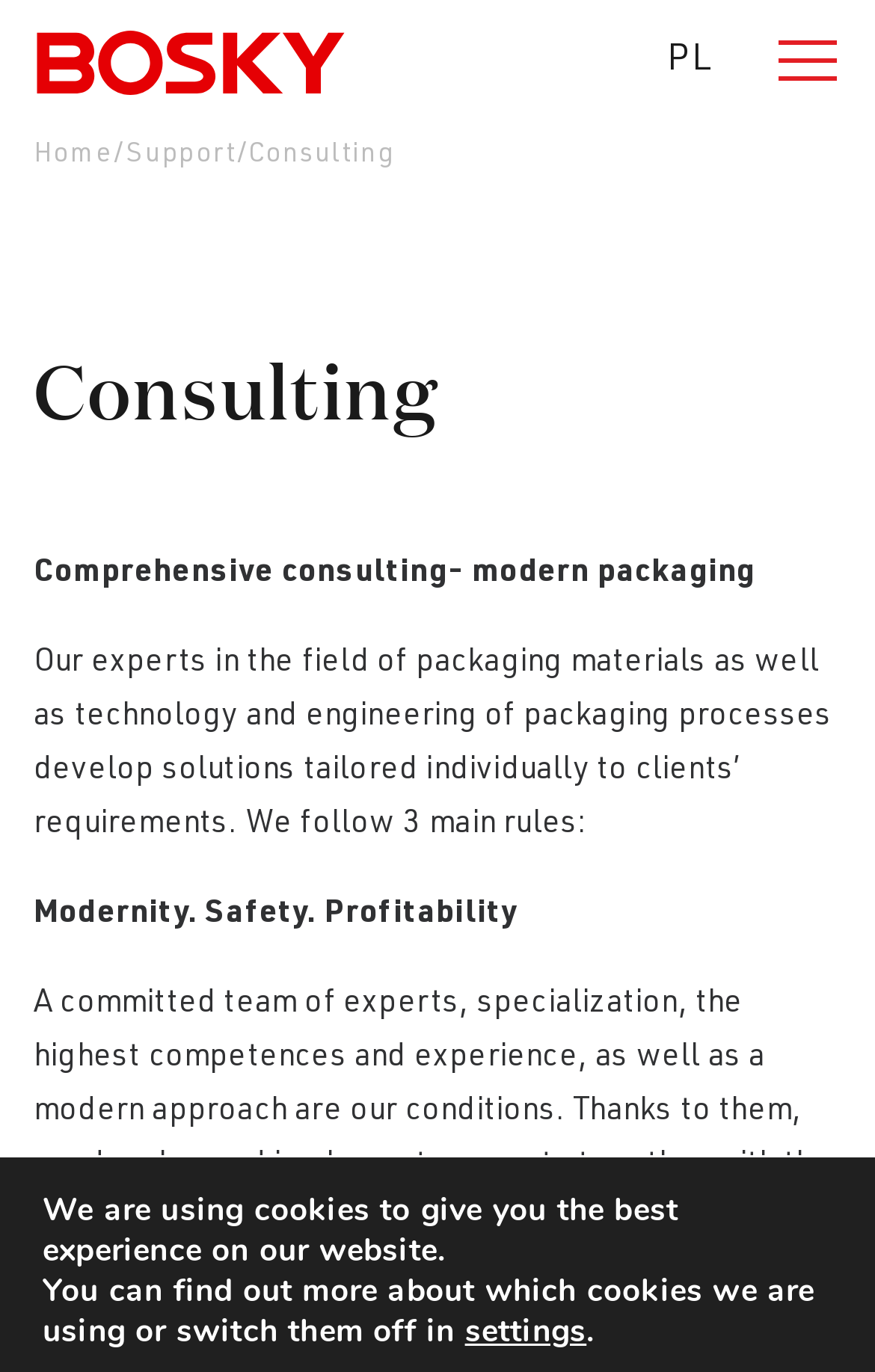Using the provided element description: "Support", identify the bounding box coordinates. The coordinates should be four floats between 0 and 1 in the order [left, top, right, bottom].

[0.144, 0.103, 0.27, 0.123]